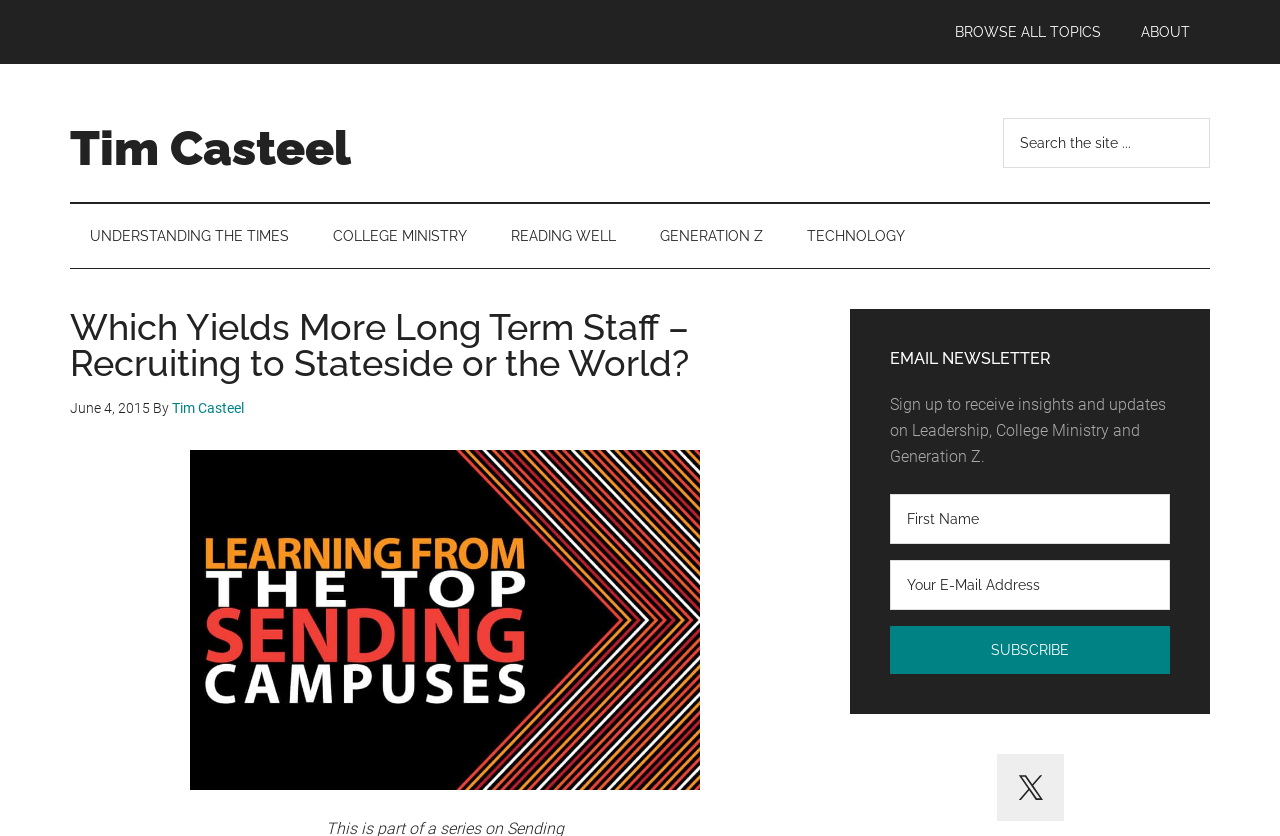Please identify and generate the text content of the webpage's main heading.

Which Yields More Long Term Staff – Recruiting to Stateside or the World?